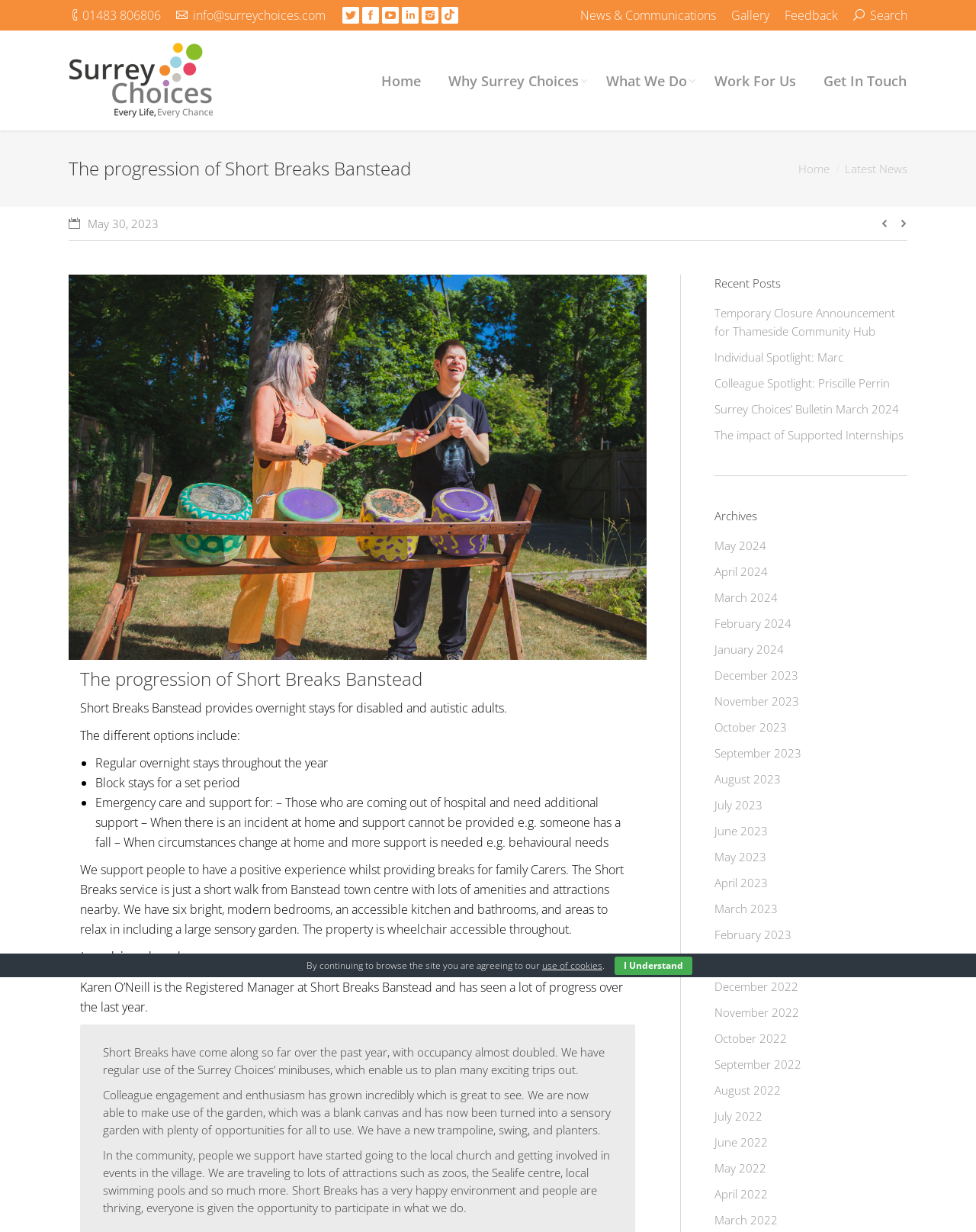Craft a detailed narrative of the webpage's structure and content.

This webpage is about Short Breaks Banstead, a service that provides overnight stays for disabled and autistic adults. At the top of the page, there is a layout table with several links, including phone numbers, email addresses, and social media links. Below this, there is a logo image of Surrey Choices.

The main content of the page is divided into sections. The first section has a heading "The progression of Short Breaks Banstead" and a brief description of the service. Below this, there is a list of options provided by Short Breaks Banstead, including regular overnight stays, block stays, and emergency care and support.

The next section has a heading "Looking back" and features a testimonial from Karen O'Neill, the Registered Manager at Short Breaks Banstead. She discusses the progress made by the service over the past year, including increased occupancy, regular use of minibuses for trips, and the development of a sensory garden.

On the right side of the page, there is a section with recent posts, including links to news articles and announcements. Below this, there is an archives section with links to past months.

Throughout the page, there are several images, including a photo of Karen with someone she supports in the Short Breaks Banstead garden, and a canvas element with the same image. There are also several links to other pages, including "Home", "Why Surrey Choices", "What We Do", "Work For Us", and "Get In Touch".